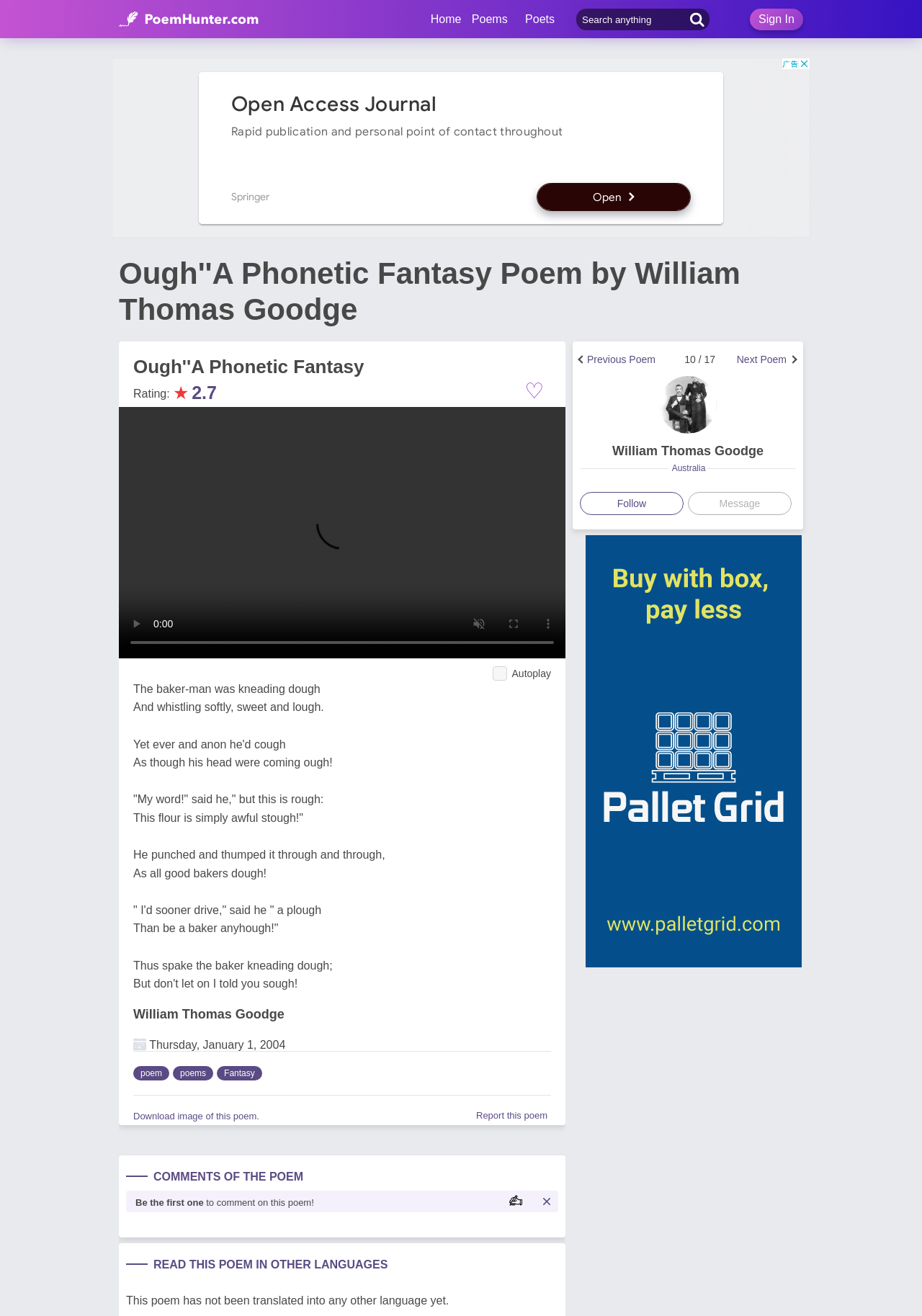What is the rating of the poem?
Based on the screenshot, provide a one-word or short-phrase response.

2.7